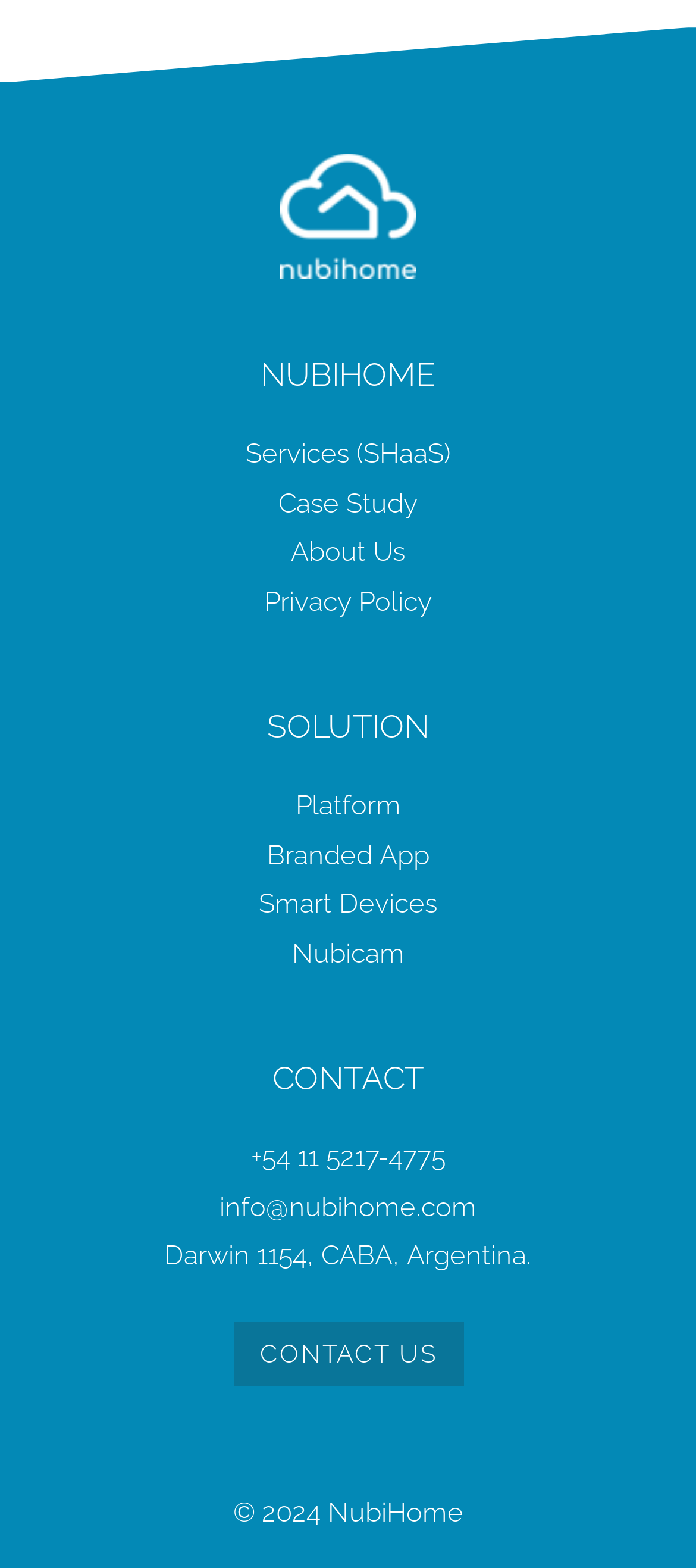Could you highlight the region that needs to be clicked to execute the instruction: "Send an email to NubiHome"?

[0.315, 0.759, 0.685, 0.78]